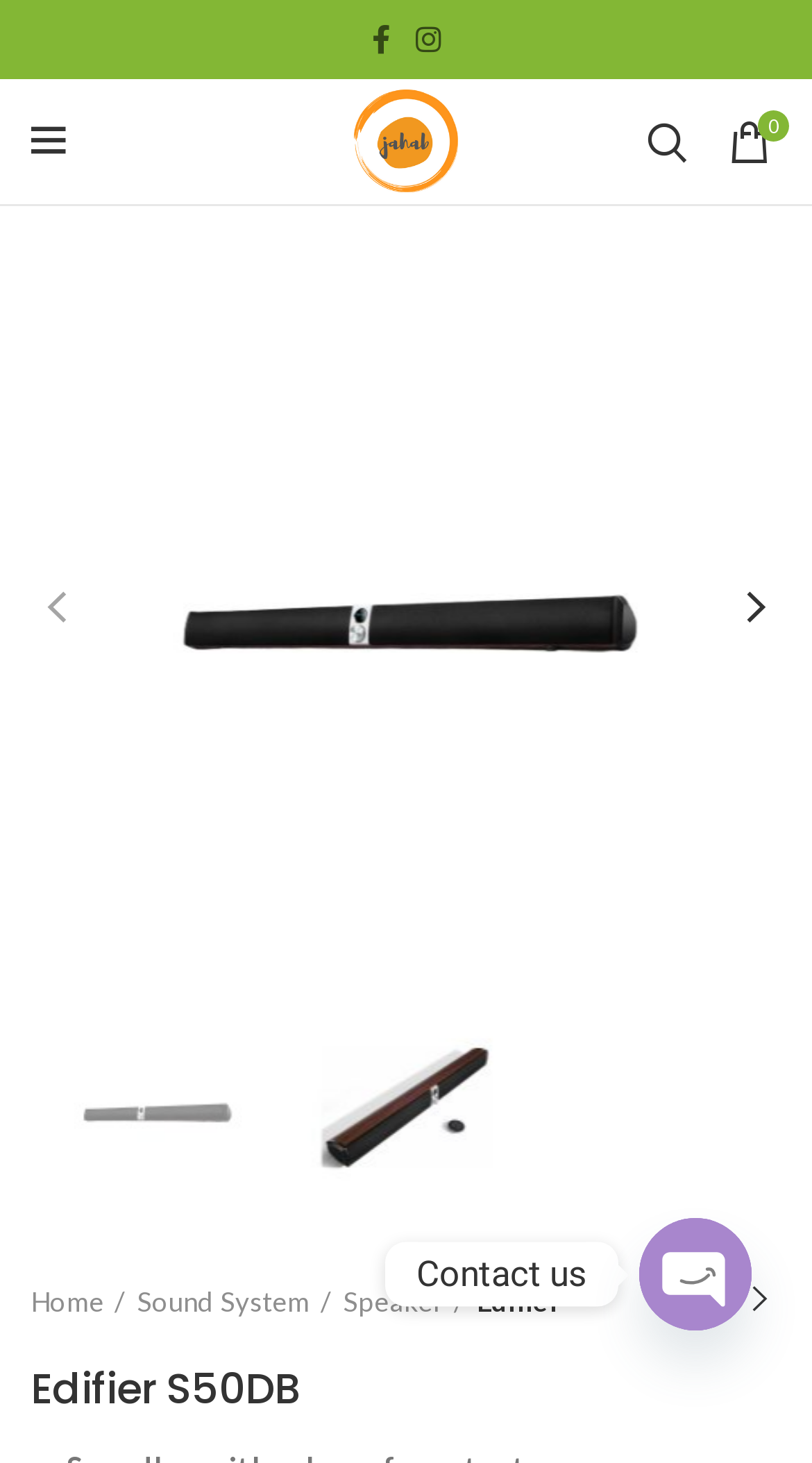Identify the bounding box for the described UI element. Provide the coordinates in (top-left x, top-left y, bottom-right x, bottom-right y) format with values ranging from 0 to 1: Speaker

[0.423, 0.877, 0.572, 0.902]